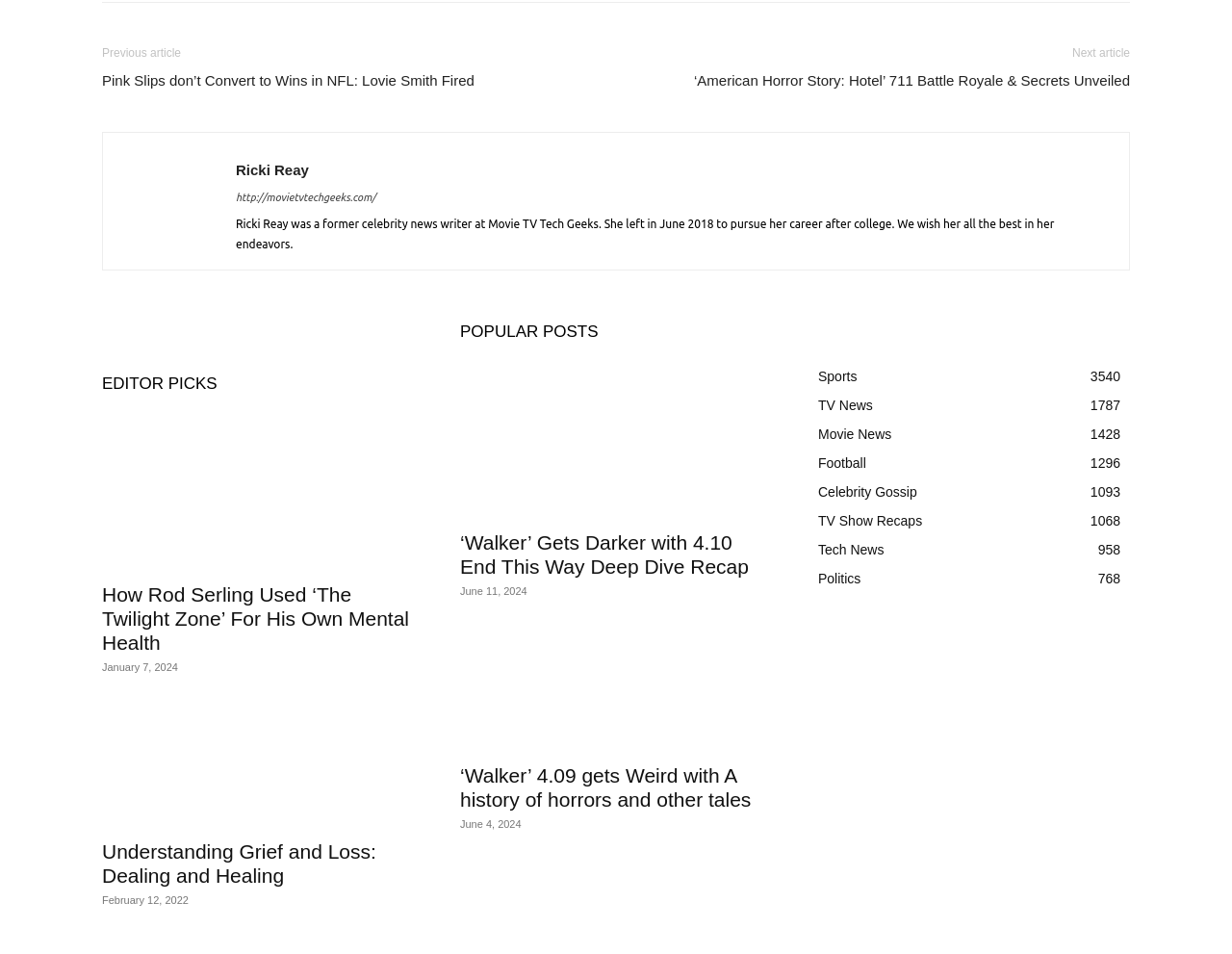Find and provide the bounding box coordinates for the UI element described with: "Ricki Reay".

[0.191, 0.169, 0.251, 0.186]